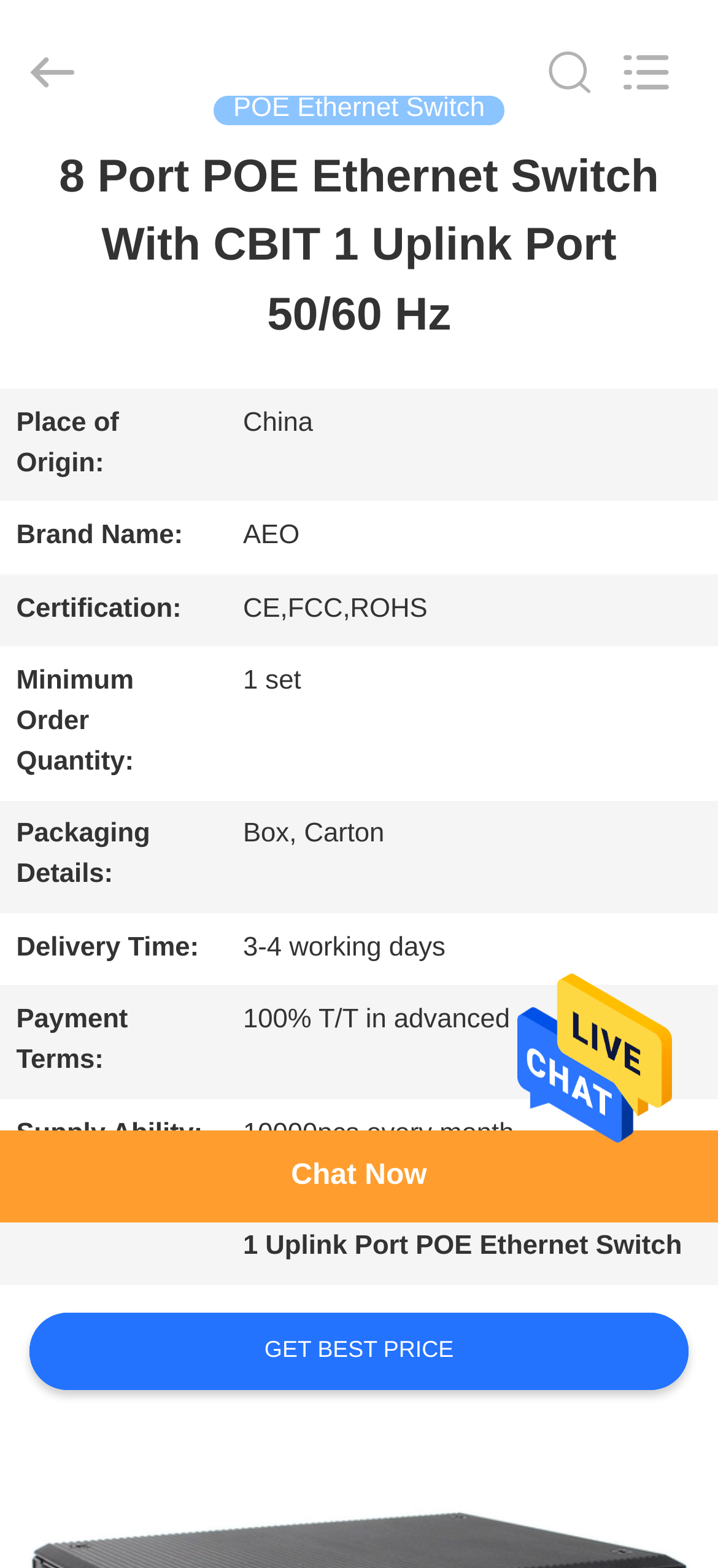Please identify the bounding box coordinates for the region that you need to click to follow this instruction: "Get the best price".

[0.04, 0.837, 0.96, 0.886]